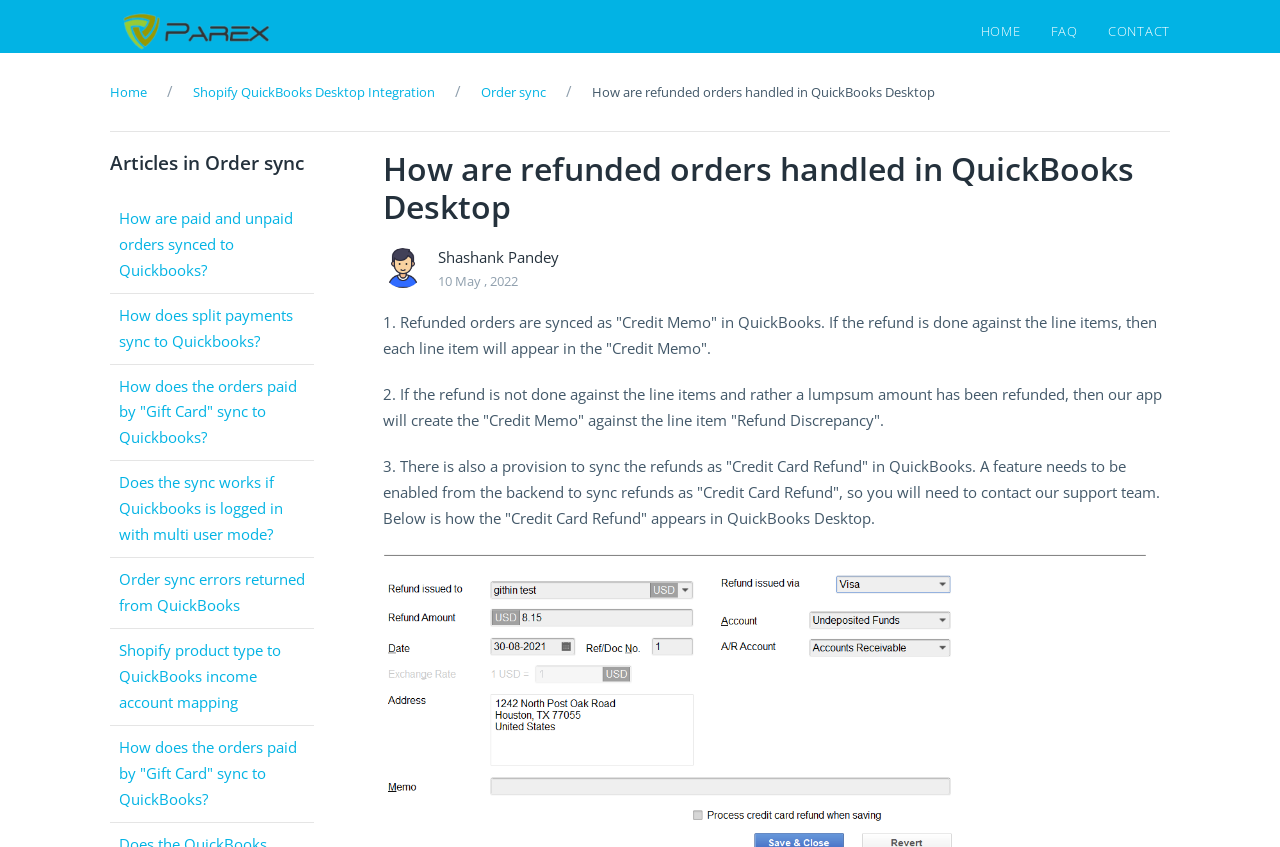Pinpoint the bounding box coordinates of the clickable element to carry out the following instruction: "Go to exhibitions."

None